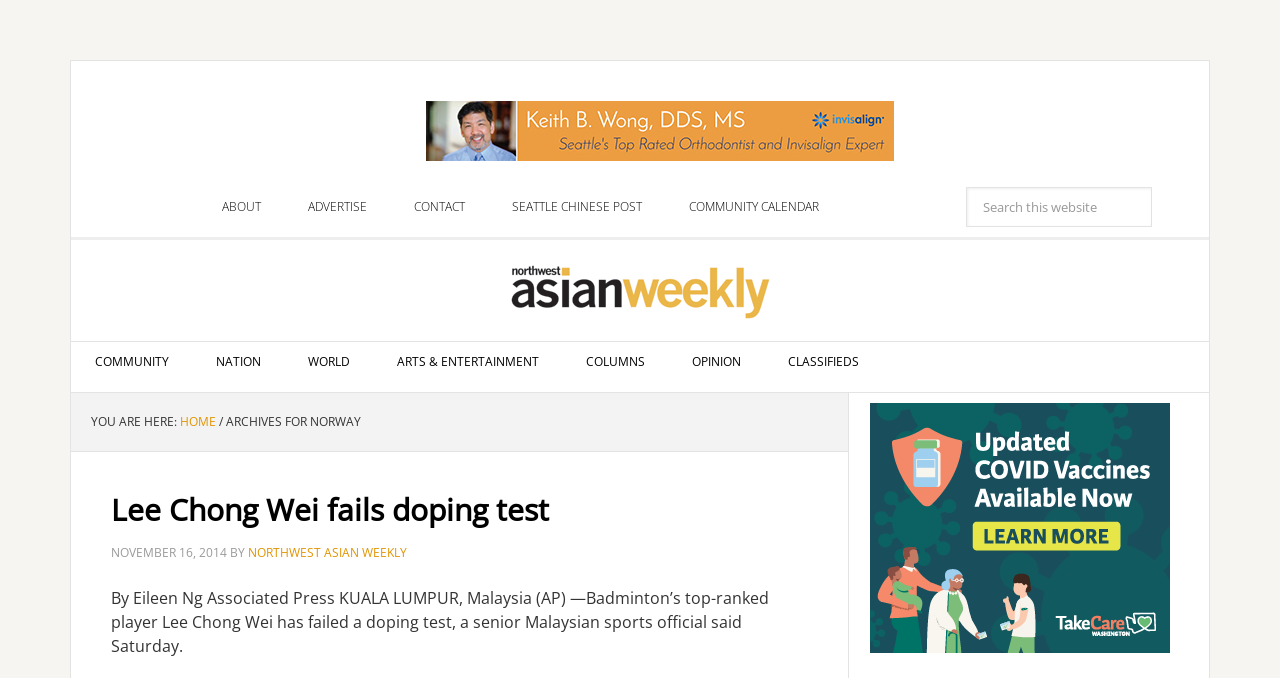Please give a succinct answer to the question in one word or phrase:
What is the topic of the main article?

Lee Chong Wei fails doping test